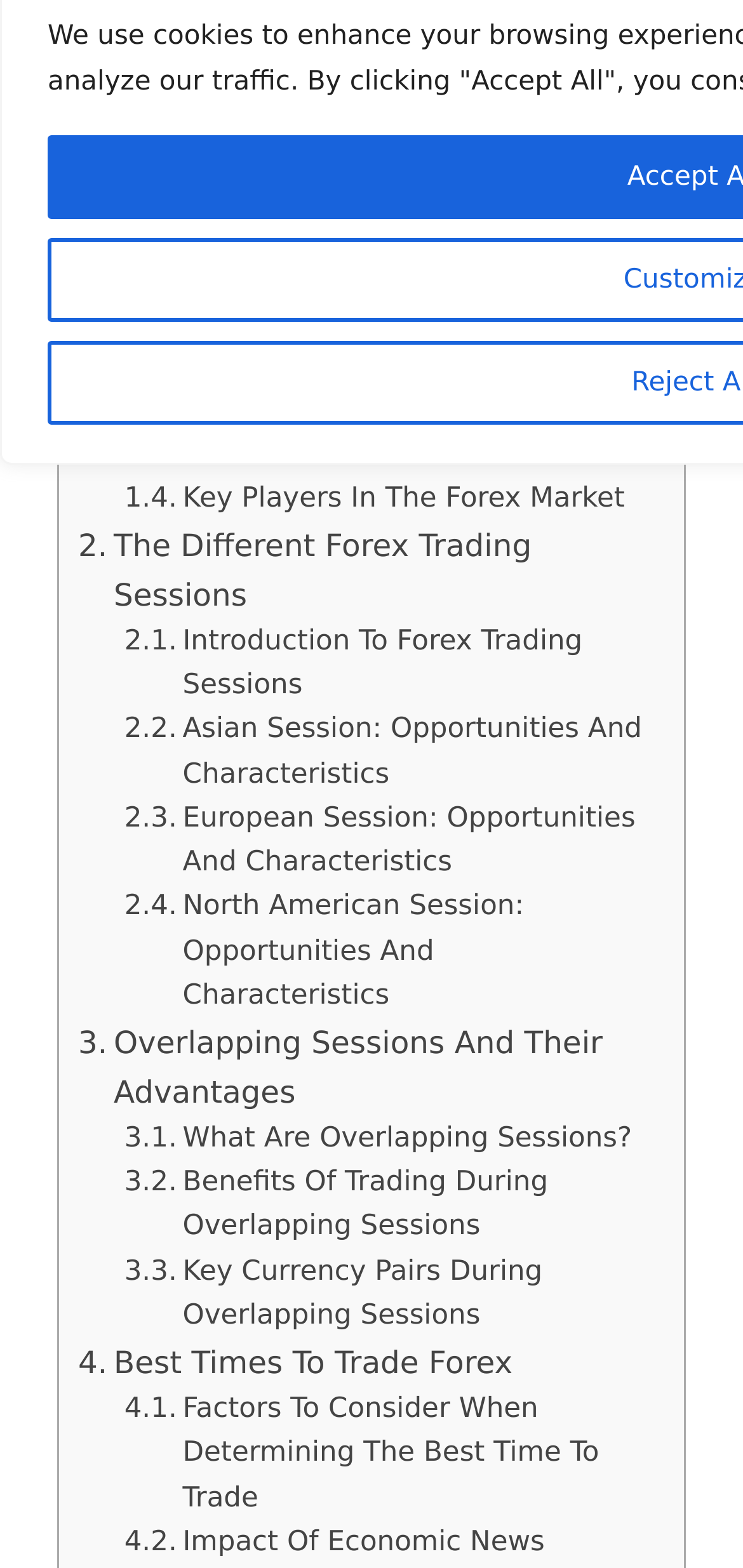Answer the following query concisely with a single word or phrase:
What factors should be considered when determining the best time to trade Forex?

Several factors